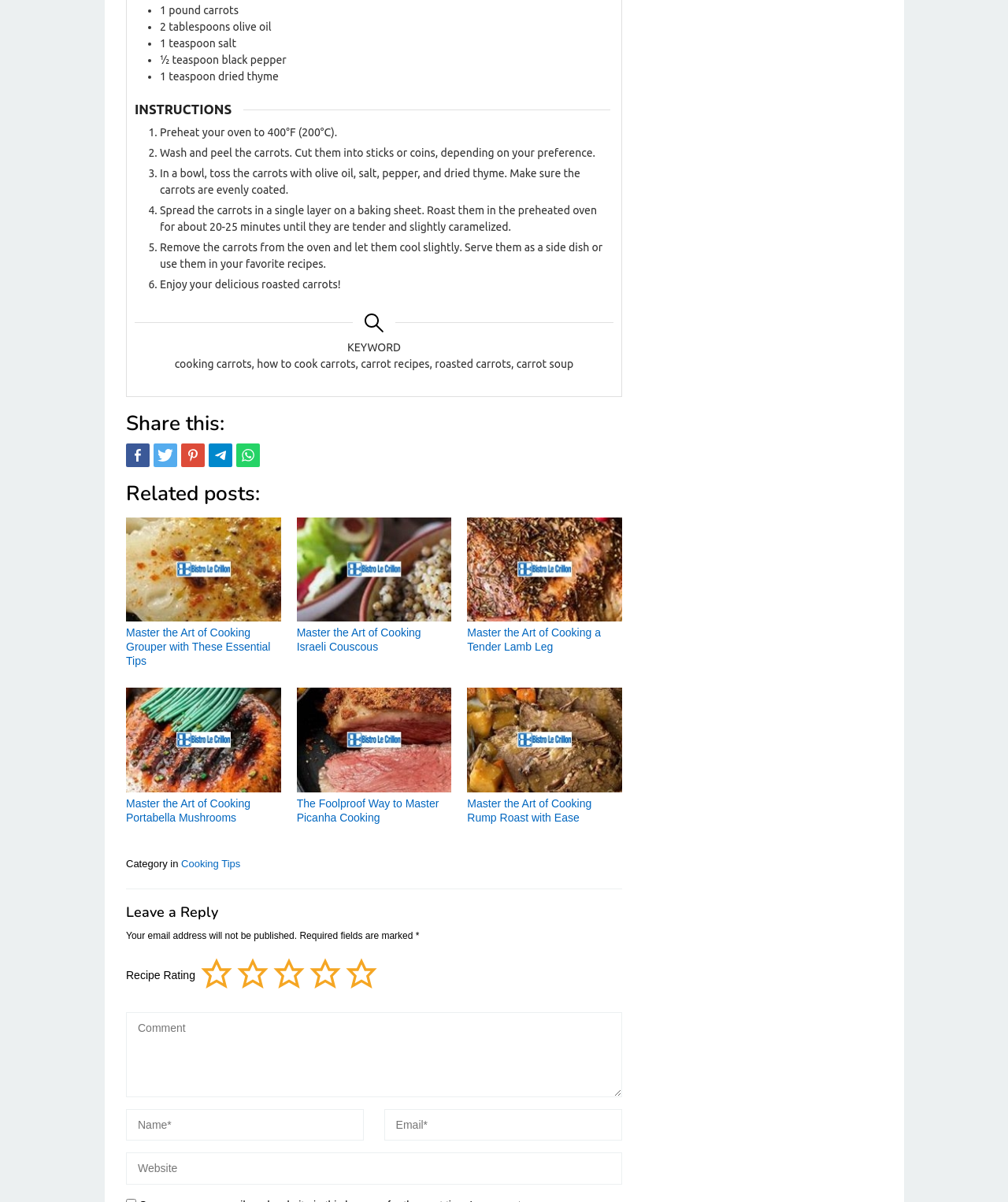Locate the bounding box coordinates of the area you need to click to fulfill this instruction: 'Enter your name'. The coordinates must be in the form of four float numbers ranging from 0 to 1: [left, top, right, bottom].

[0.125, 0.923, 0.361, 0.949]